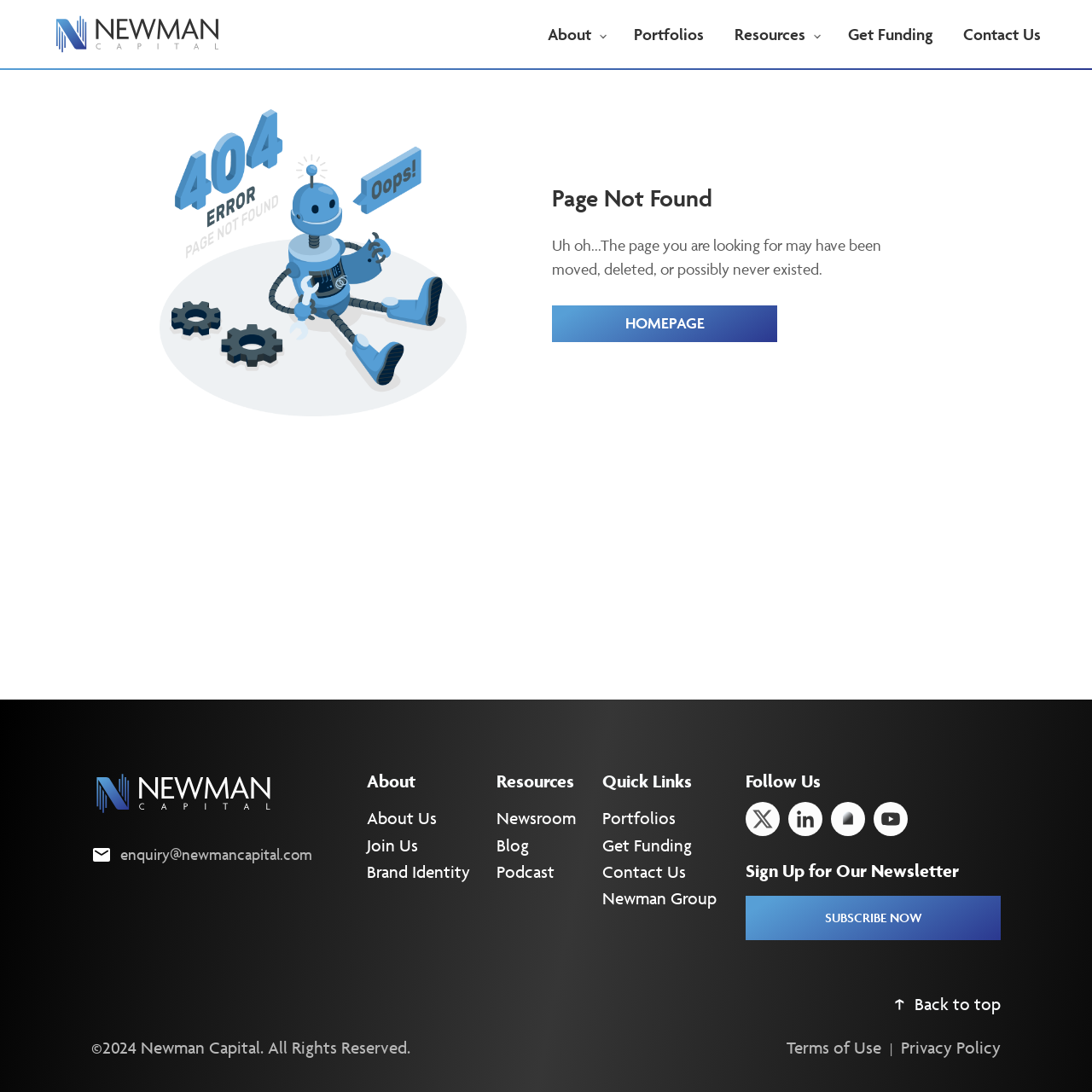Please respond to the question using a single word or phrase:
What is the text of the heading on the page?

Page Not Found